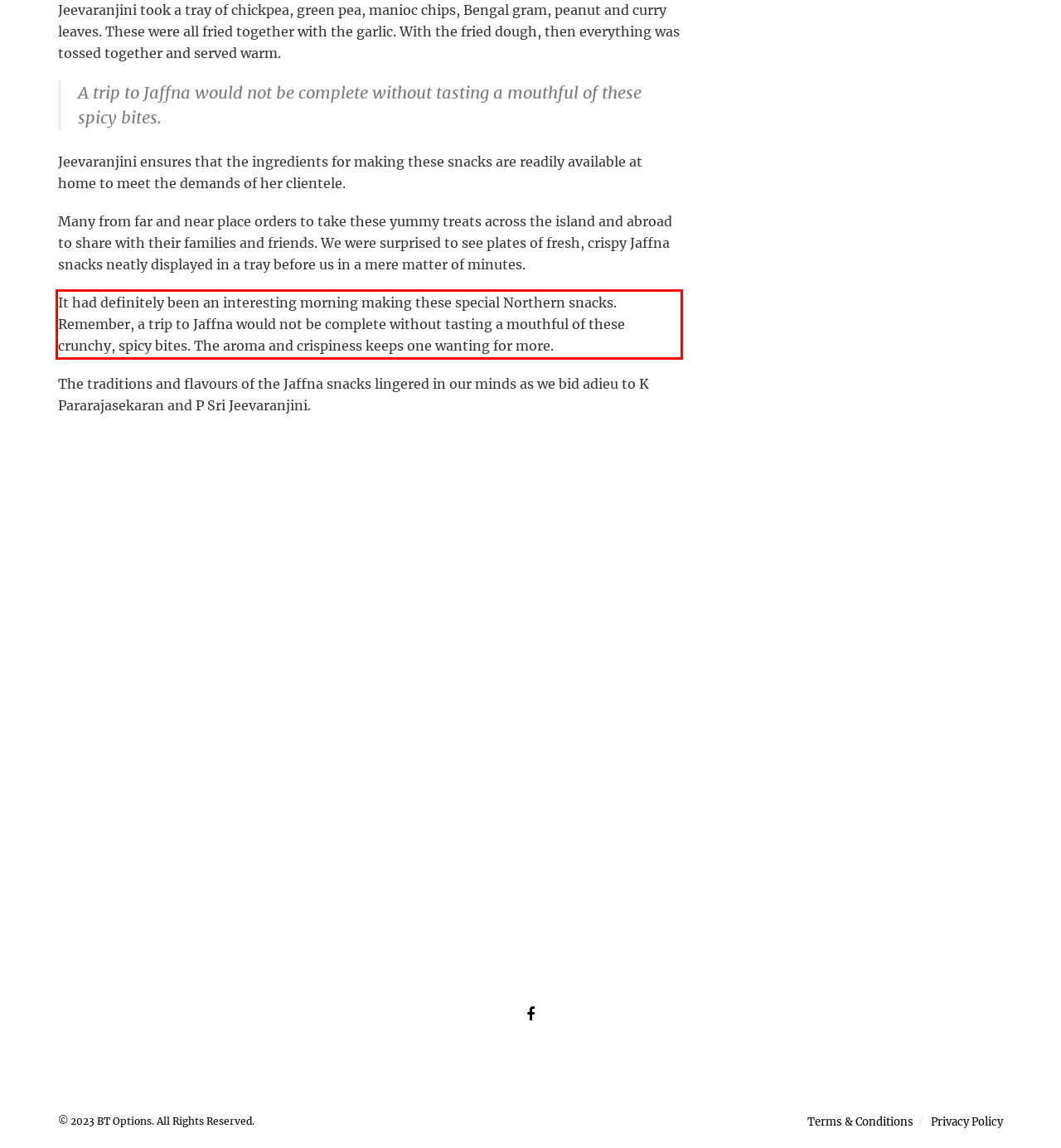In the given screenshot, locate the red bounding box and extract the text content from within it.

It had definitely been an interesting morning making these special Northern snacks. Remember, a trip to Jaffna would not be complete without tasting a mouthful of these crunchy, spicy bites. The aroma and crispiness keeps one wanting for more.